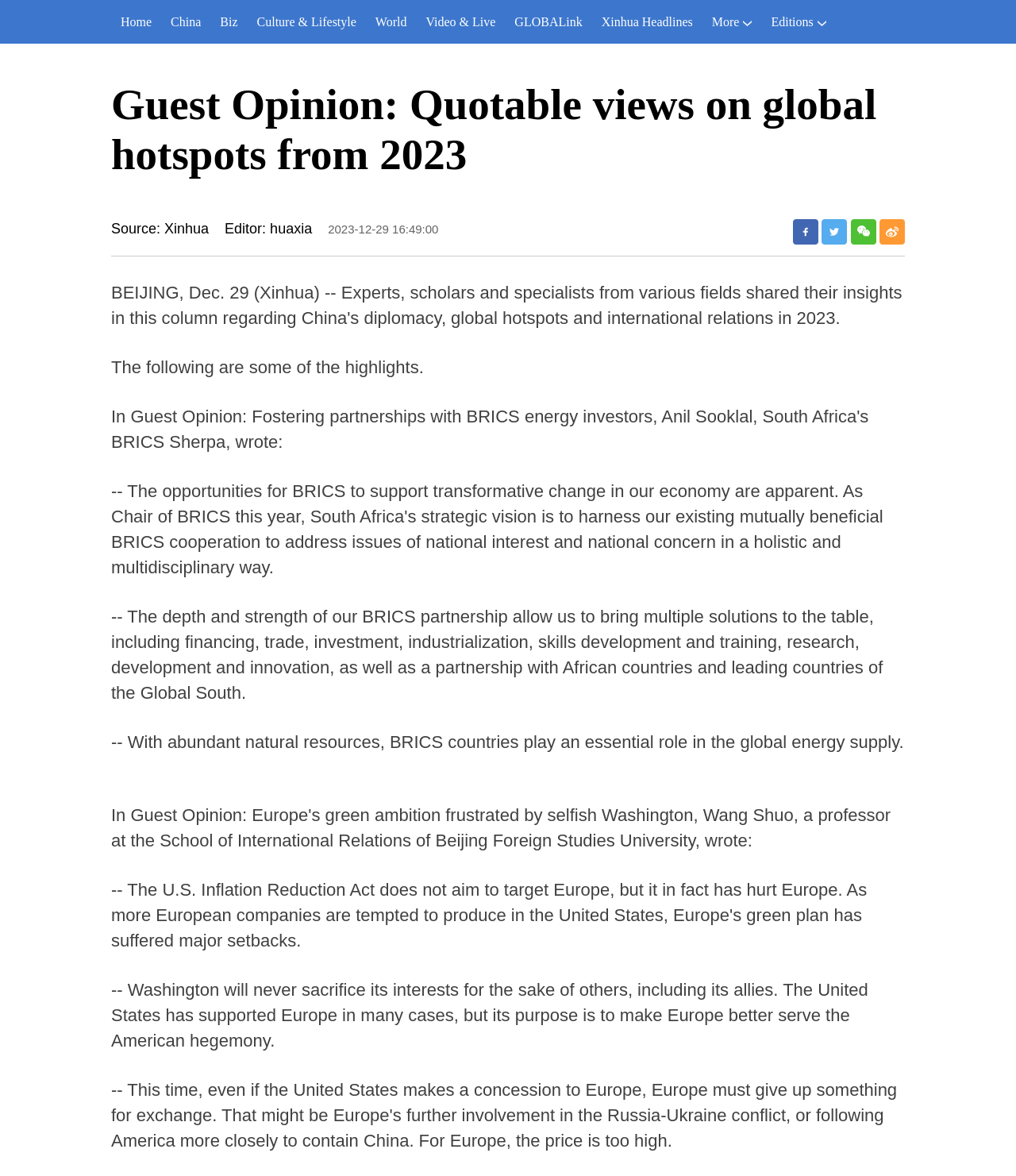Answer the following inquiry with a single word or phrase:
What is the topic of the quoted views?

global hotspots